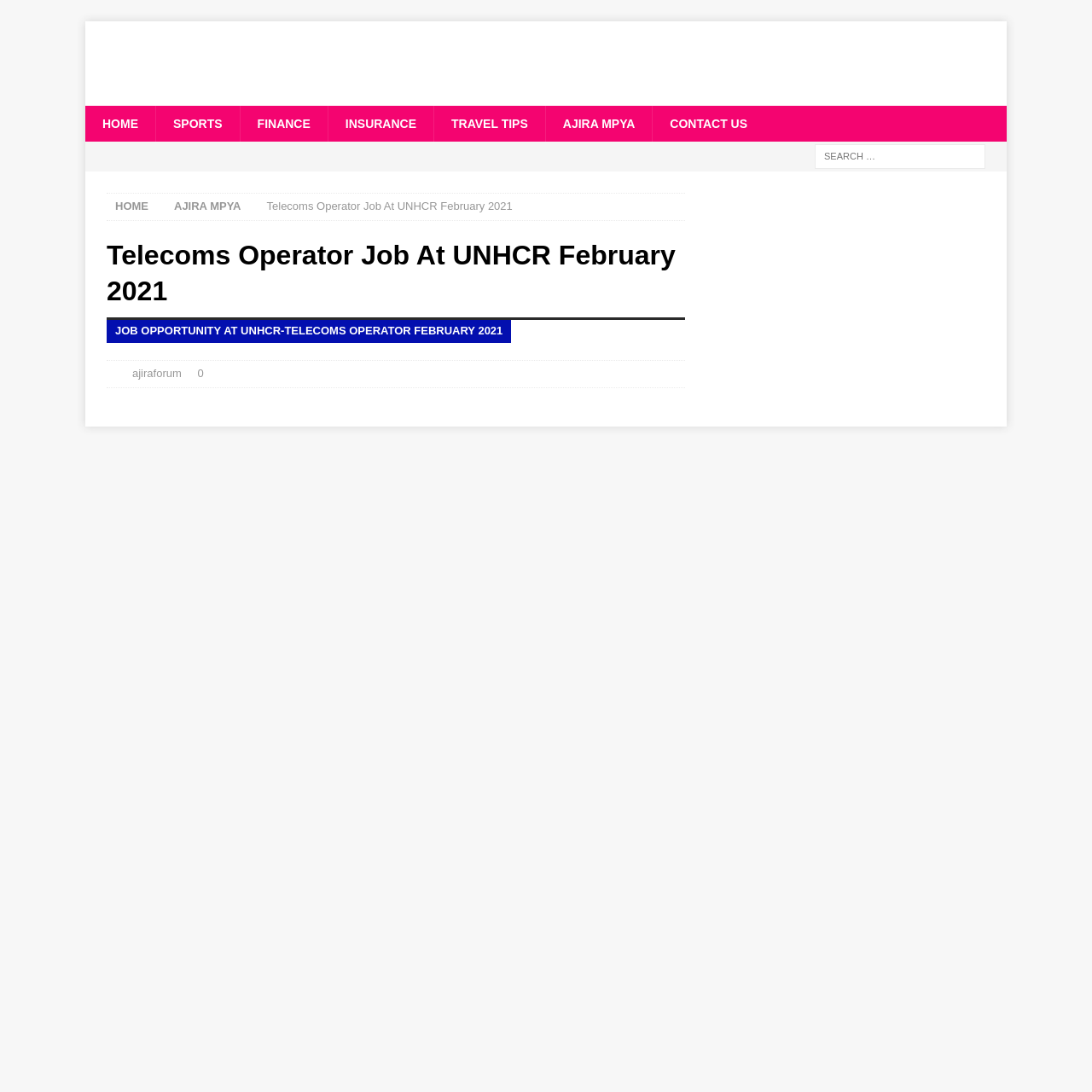Please identify the bounding box coordinates of the clickable element to fulfill the following instruction: "Go to home page". The coordinates should be four float numbers between 0 and 1, i.e., [left, top, right, bottom].

[0.078, 0.097, 0.142, 0.13]